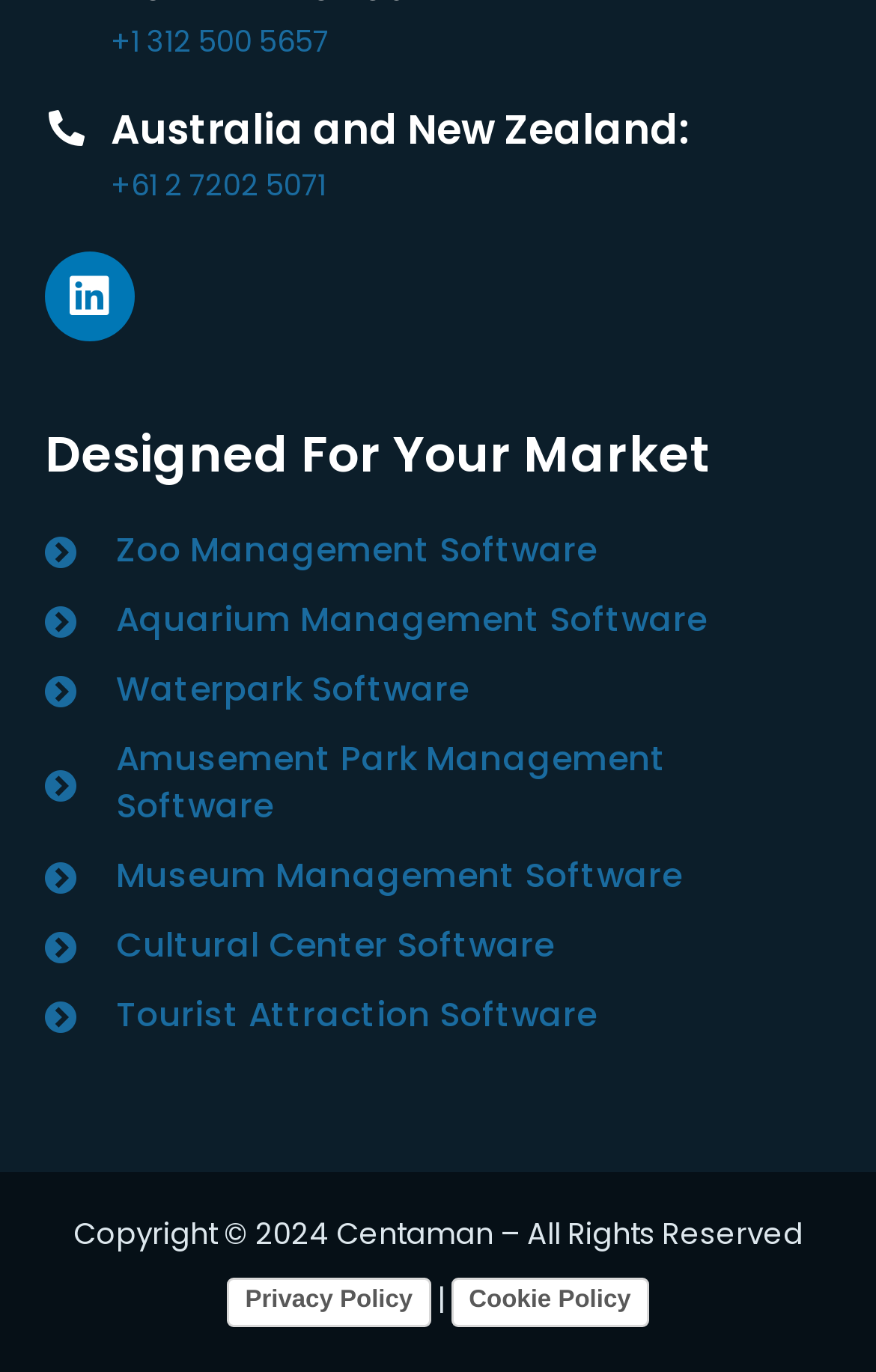Please locate the bounding box coordinates of the element that should be clicked to complete the given instruction: "Learn more about Zoo Management Software".

[0.051, 0.383, 0.949, 0.418]